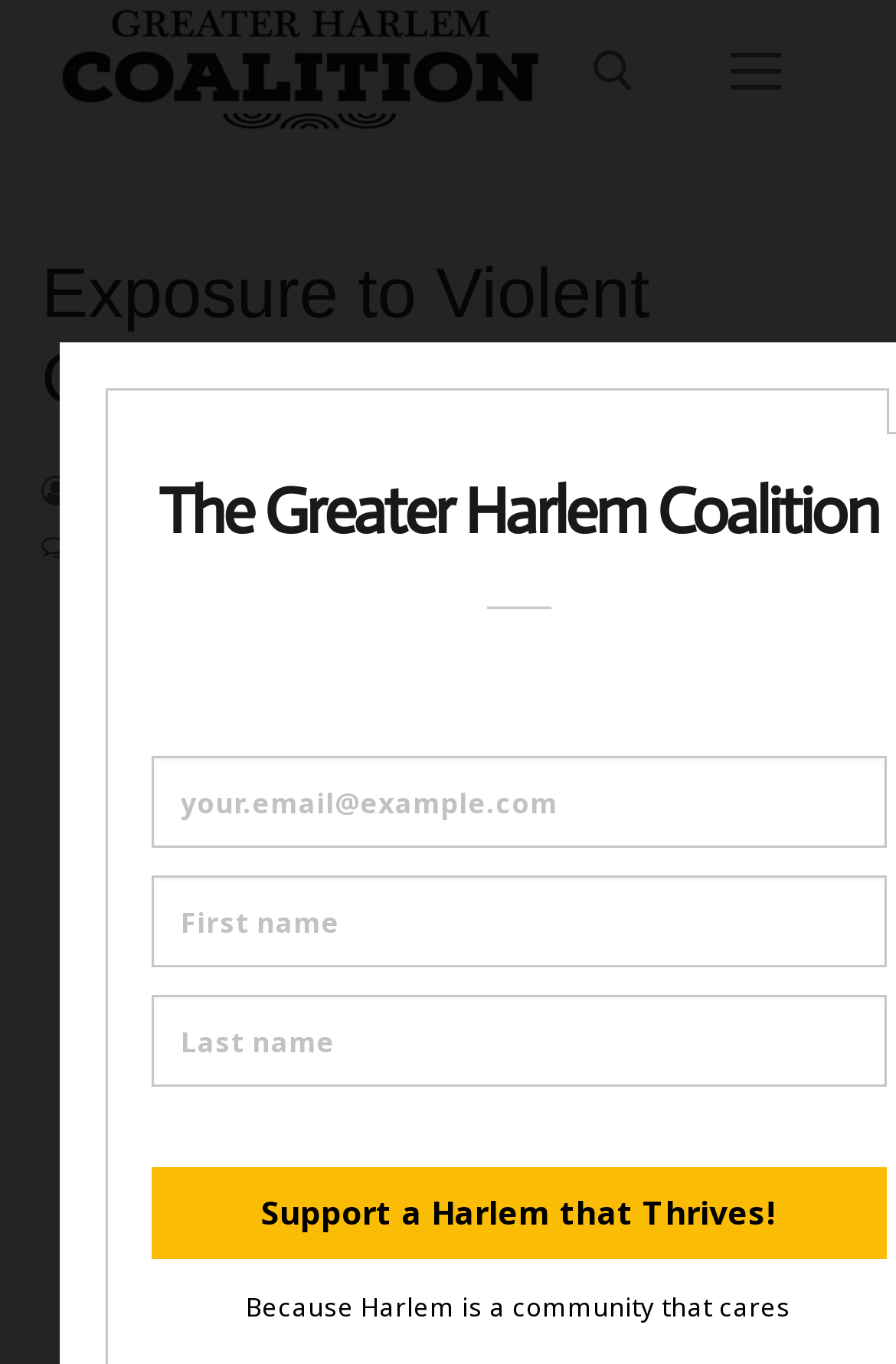Identify the bounding box coordinates for the region of the element that should be clicked to carry out the instruction: "Open search tool". The bounding box coordinates should be four float numbers between 0 and 1, i.e., [left, top, right, bottom].

[0.662, 0.038, 0.708, 0.068]